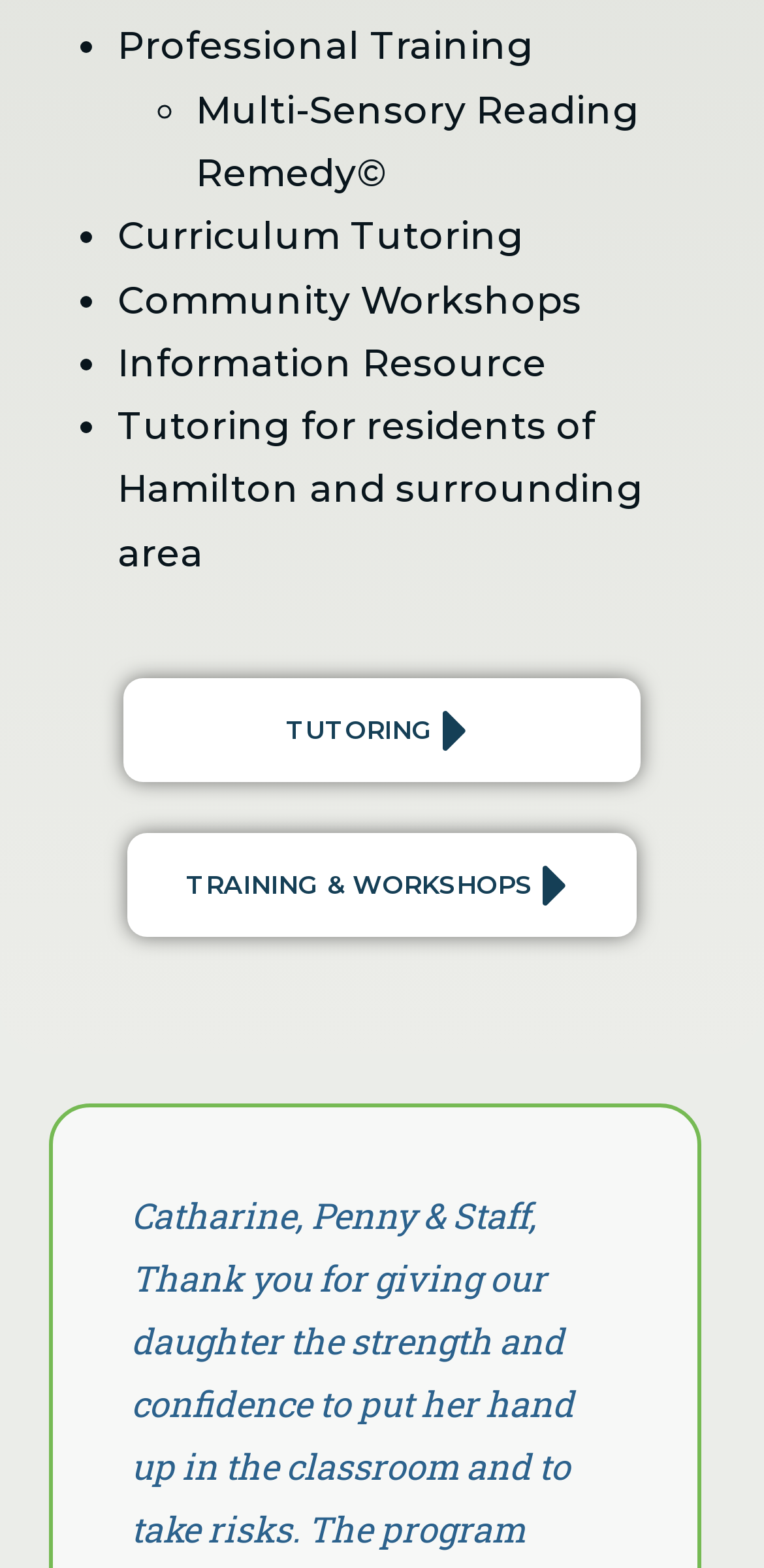Respond with a single word or phrase:
What is the purpose of the community workshops?

Not specified